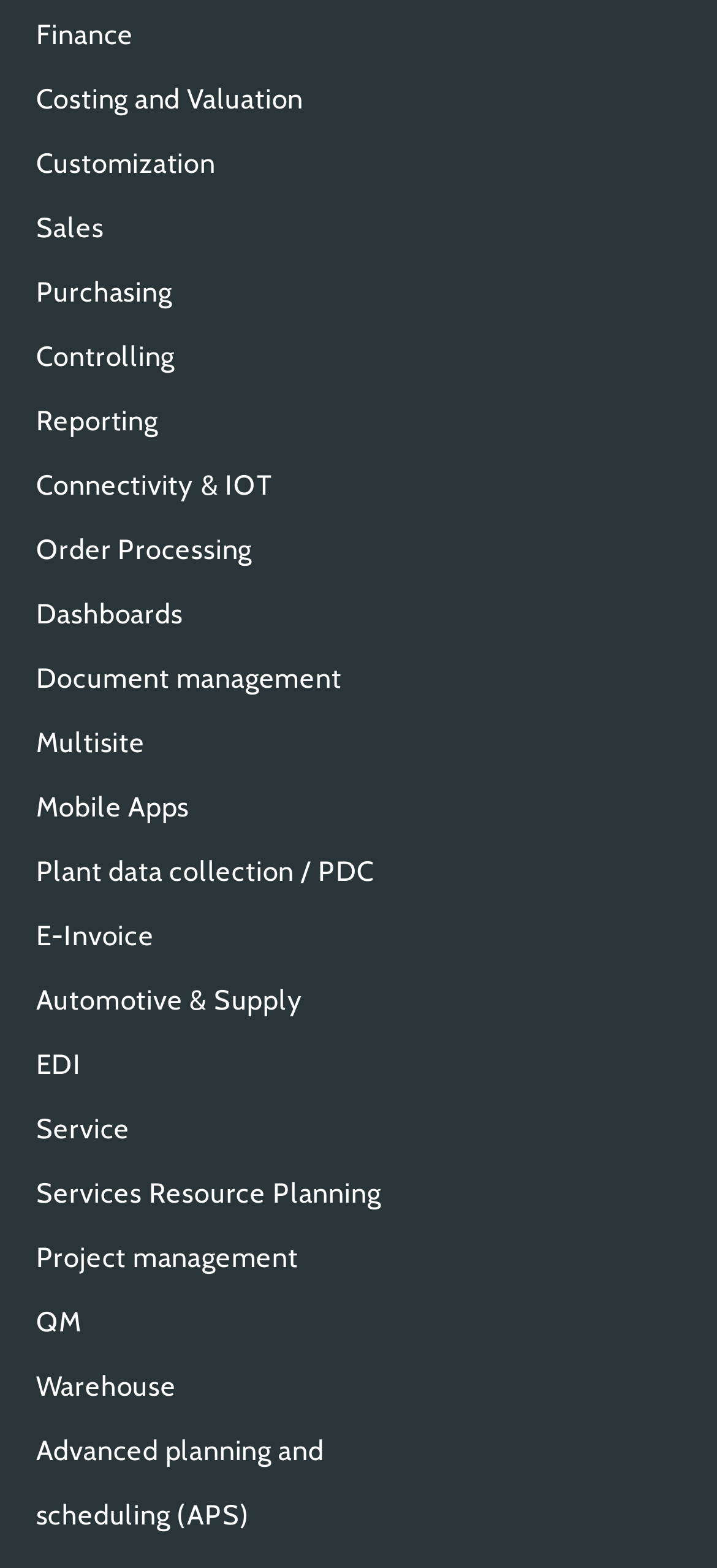Could you highlight the region that needs to be clicked to execute the instruction: "View finance options"?

[0.05, 0.012, 0.186, 0.033]